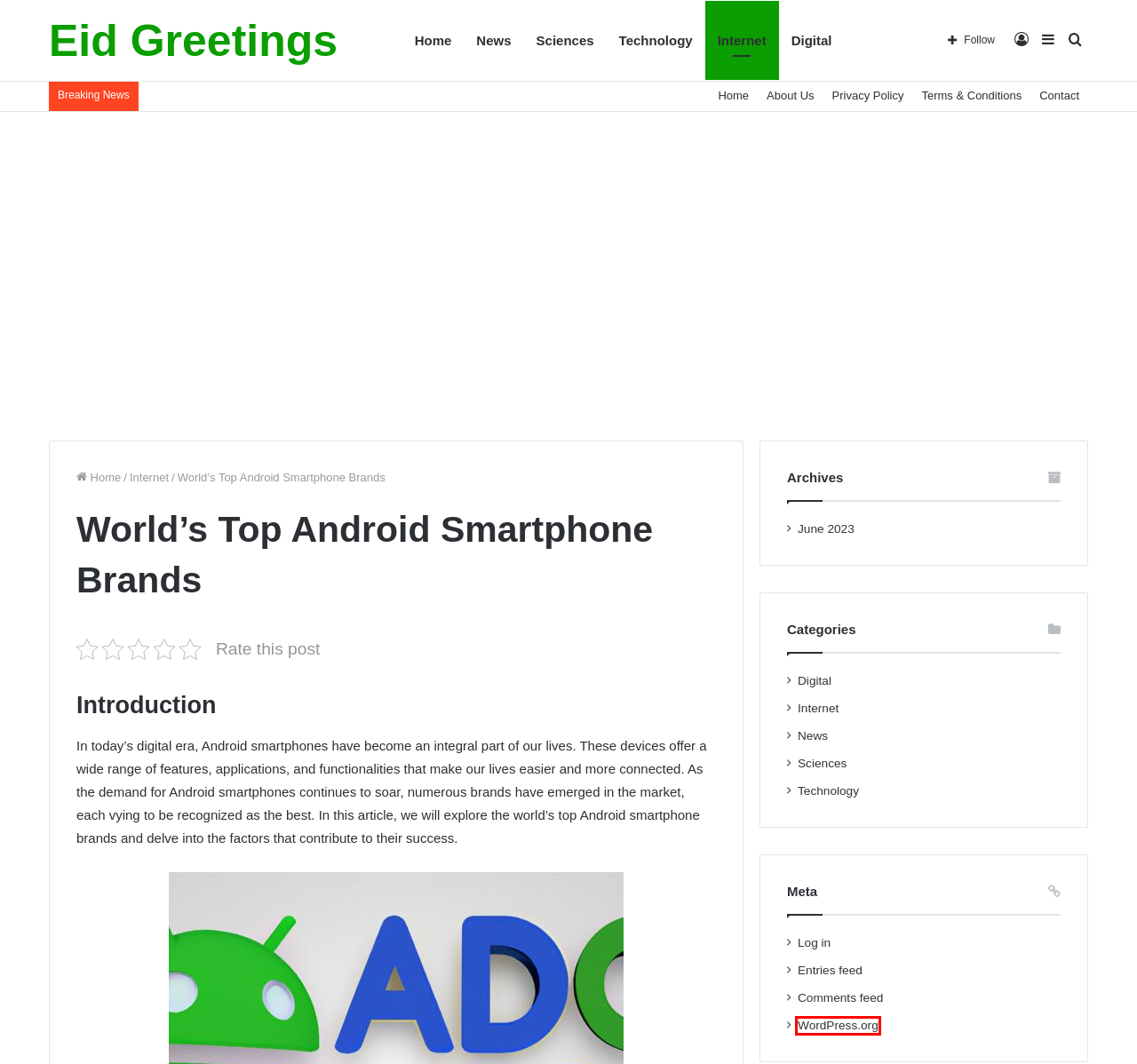You are given a screenshot of a webpage with a red rectangle bounding box around a UI element. Select the webpage description that best matches the new webpage after clicking the element in the bounding box. Here are the candidates:
A. News
B. Privacy Policy
C. Log In ‹ Eid Greetings — WordPress
D. June 2023 - Eid Greetings
E. Eid Greetings - The Science, Technology & Entertainment
F. Blog Tool, Publishing Platform, and CMS – WordPress.org
G. Digital
H. Contact

F